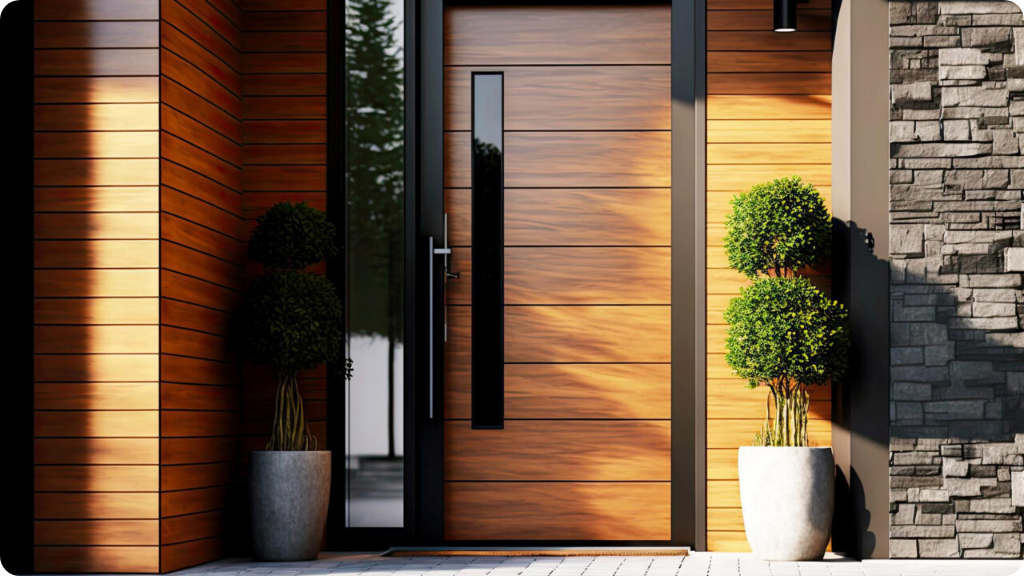Offer an in-depth caption for the image.

This image showcases a contemporary entryway featuring a beautifully designed door. The door boasts a sleek, modern aesthetic with vertical slats of rich wood complemented by a narrow vertical window, allowing natural light to filter into the space. Flanking the door are two stylish planters housing rounded shrubs, adding a touch of greenery and elegance to the entrance. The textured wooden walls behind the door create a warm and inviting atmosphere, while the adjacent stone wall introduces an element of contrast, enhancing the overall sophistication of the design. This entryway not only highlights aesthetic appeal but also exemplifies a blend of functionality and style, ideal for modern homes.